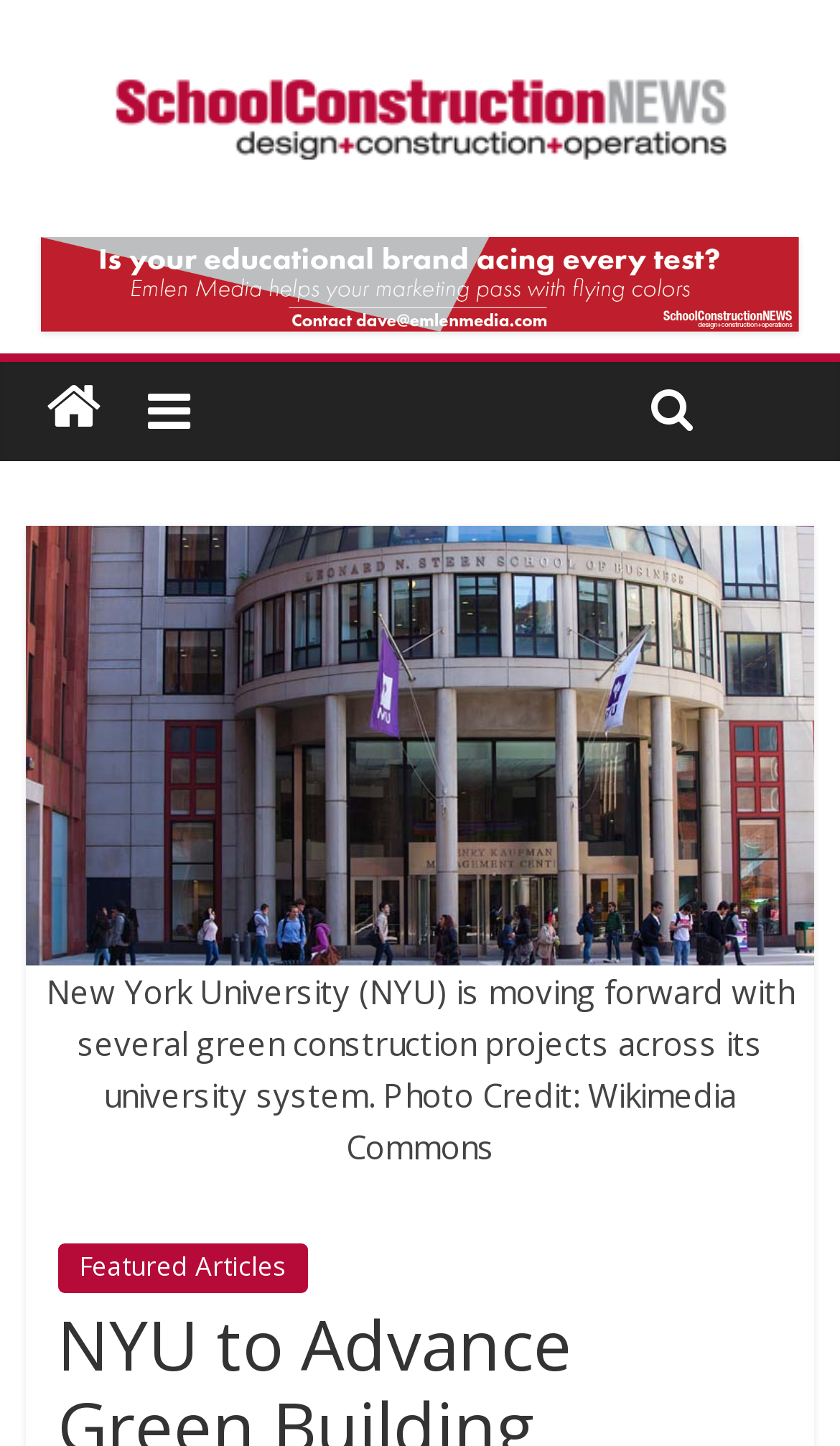What is the focus of NYU's construction projects?
From the image, respond using a single word or phrase.

Green building